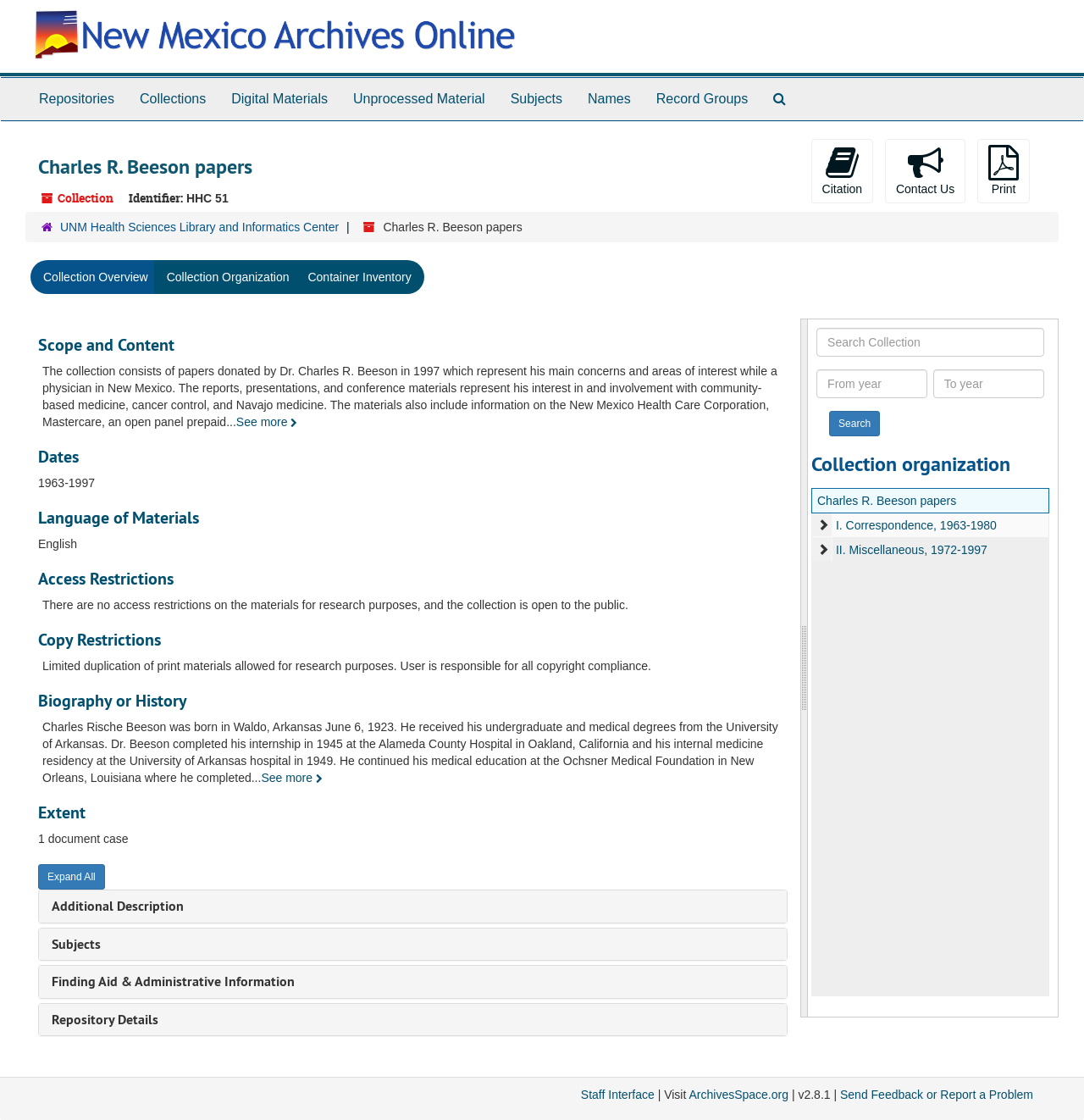Locate the bounding box coordinates of the element's region that should be clicked to carry out the following instruction: "Click on the 'Hľadať' button". The coordinates need to be four float numbers between 0 and 1, i.e., [left, top, right, bottom].

None